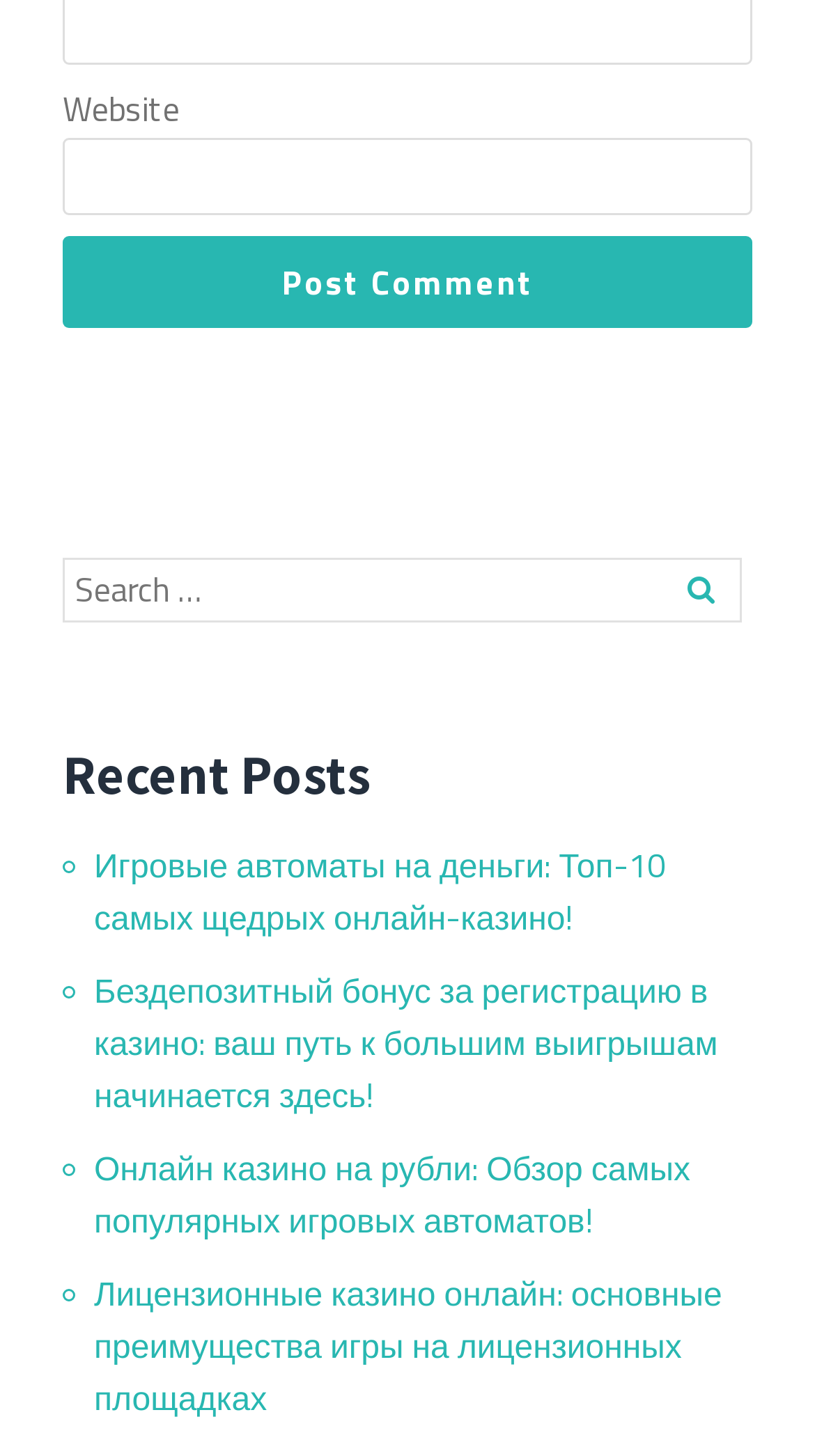Find and indicate the bounding box coordinates of the region you should select to follow the given instruction: "Enter website URL".

[0.077, 0.095, 0.923, 0.148]